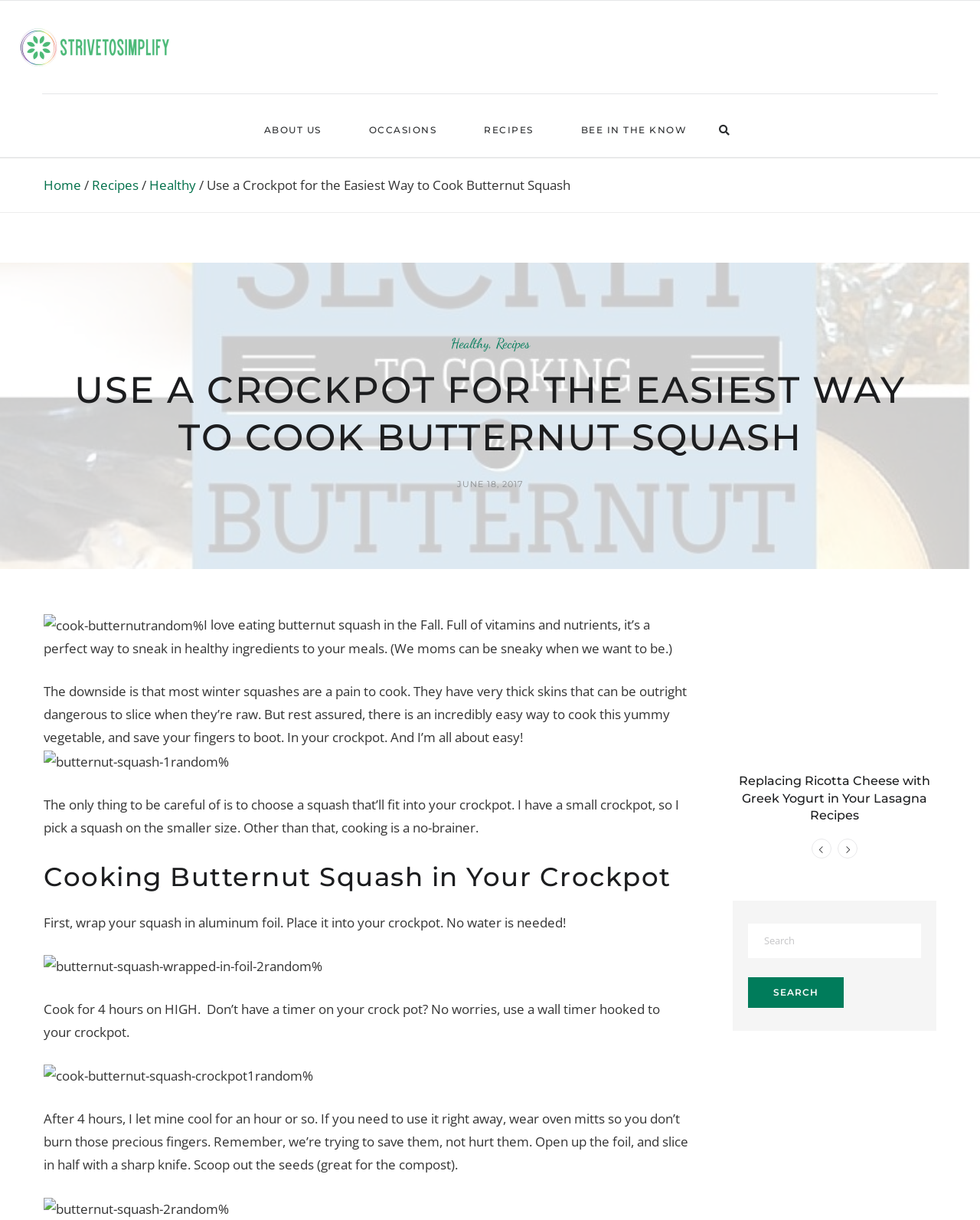Extract the main headline from the webpage and generate its text.

USE A CROCKPOT FOR THE EASIEST WAY TO COOK BUTTERNUT SQUASH